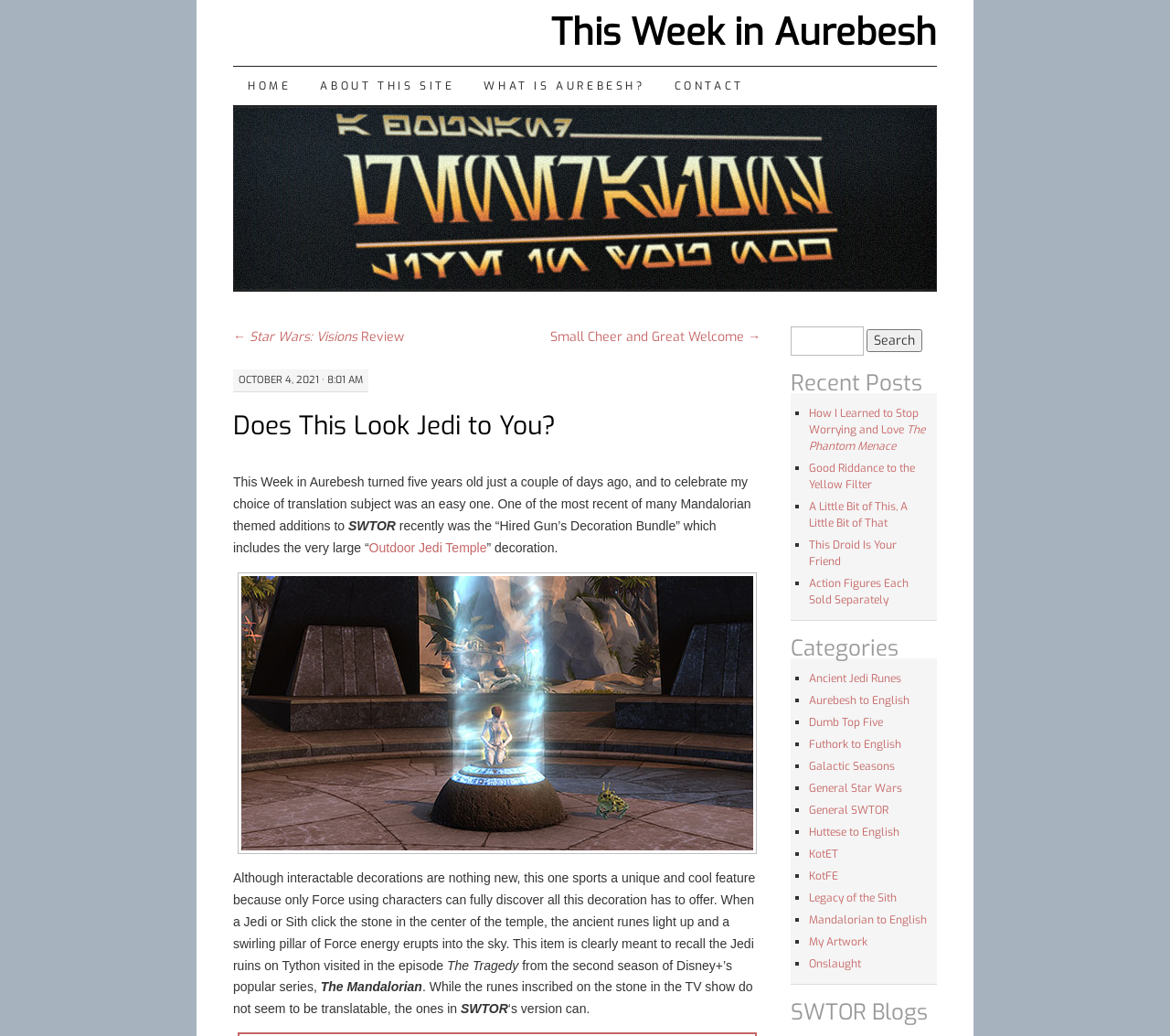Determine the bounding box coordinates for the region that must be clicked to execute the following instruction: "Go to the home page".

[0.199, 0.064, 0.261, 0.102]